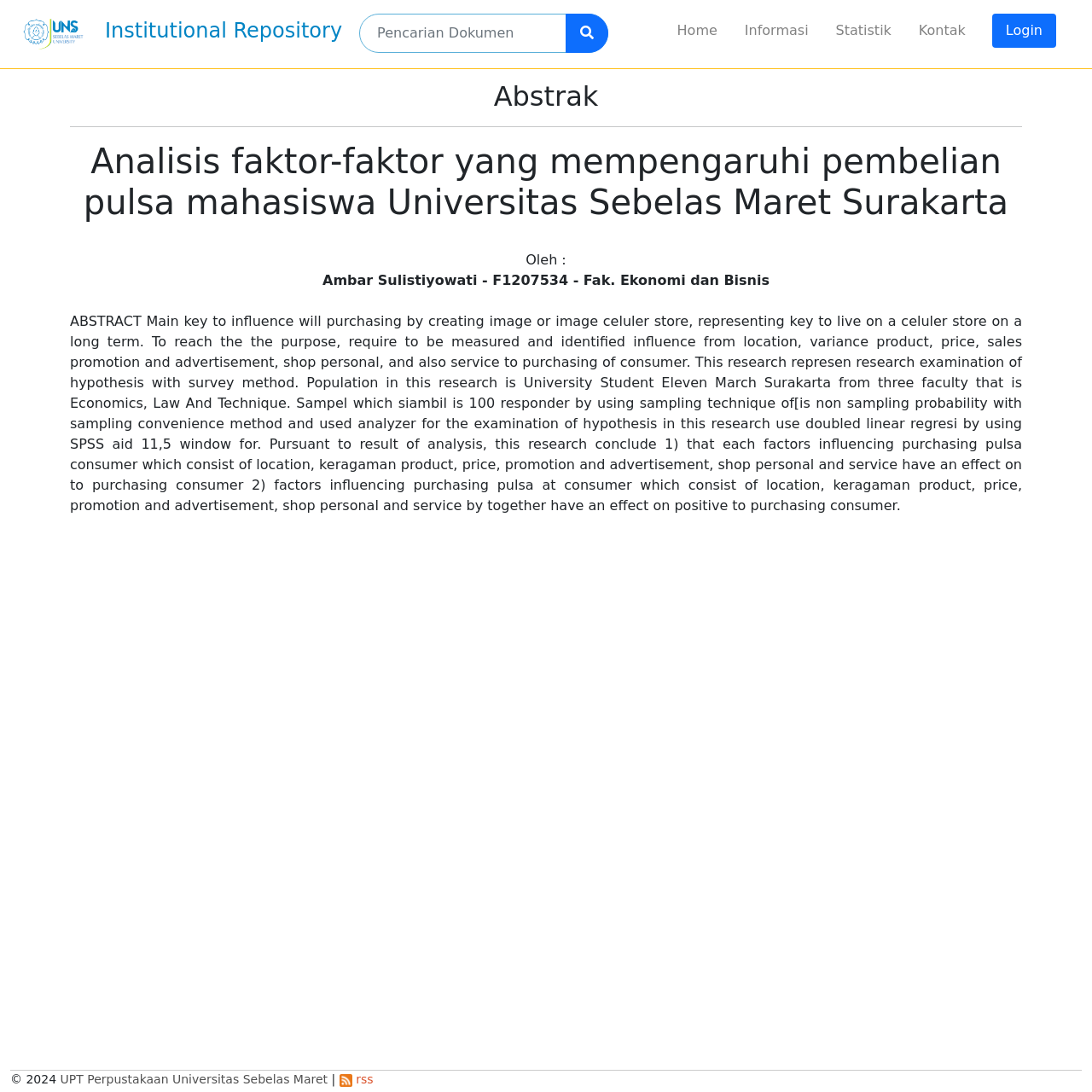What is the name of the university mentioned?
Give a thorough and detailed response to the question.

The name of the university is mentioned in the header section of the webpage, specifically in the link 'Logo UNS Institutional Repository' and also in the text 'Analisis faktor-faktor yang mempengaruhi pembelian pulsa mahasiswa Universitas Sebelas Maret Surakarta'.